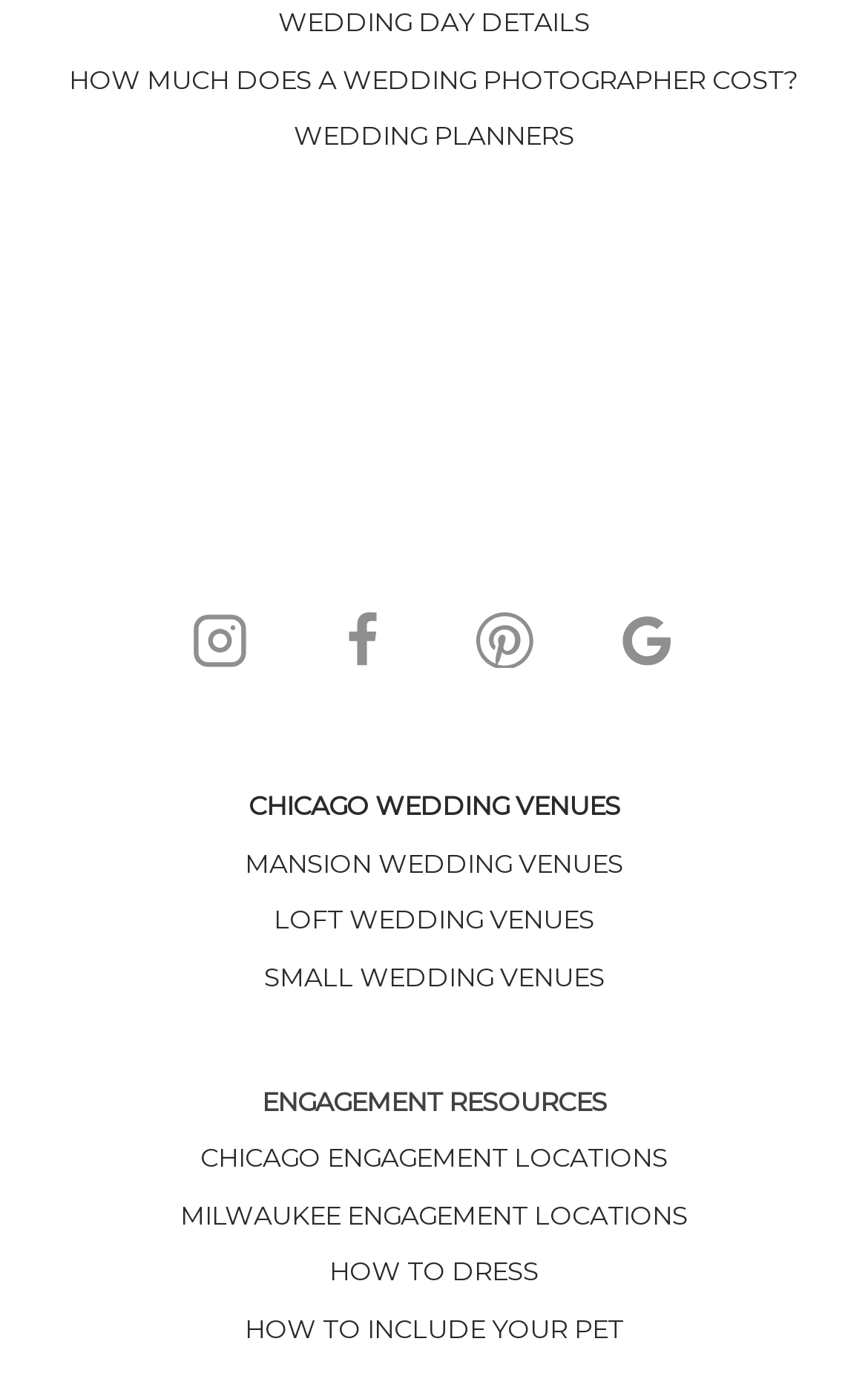Please respond to the question with a concise word or phrase:
What is the last engagement resource listed?

HOW TO INCLUDE YOUR PET